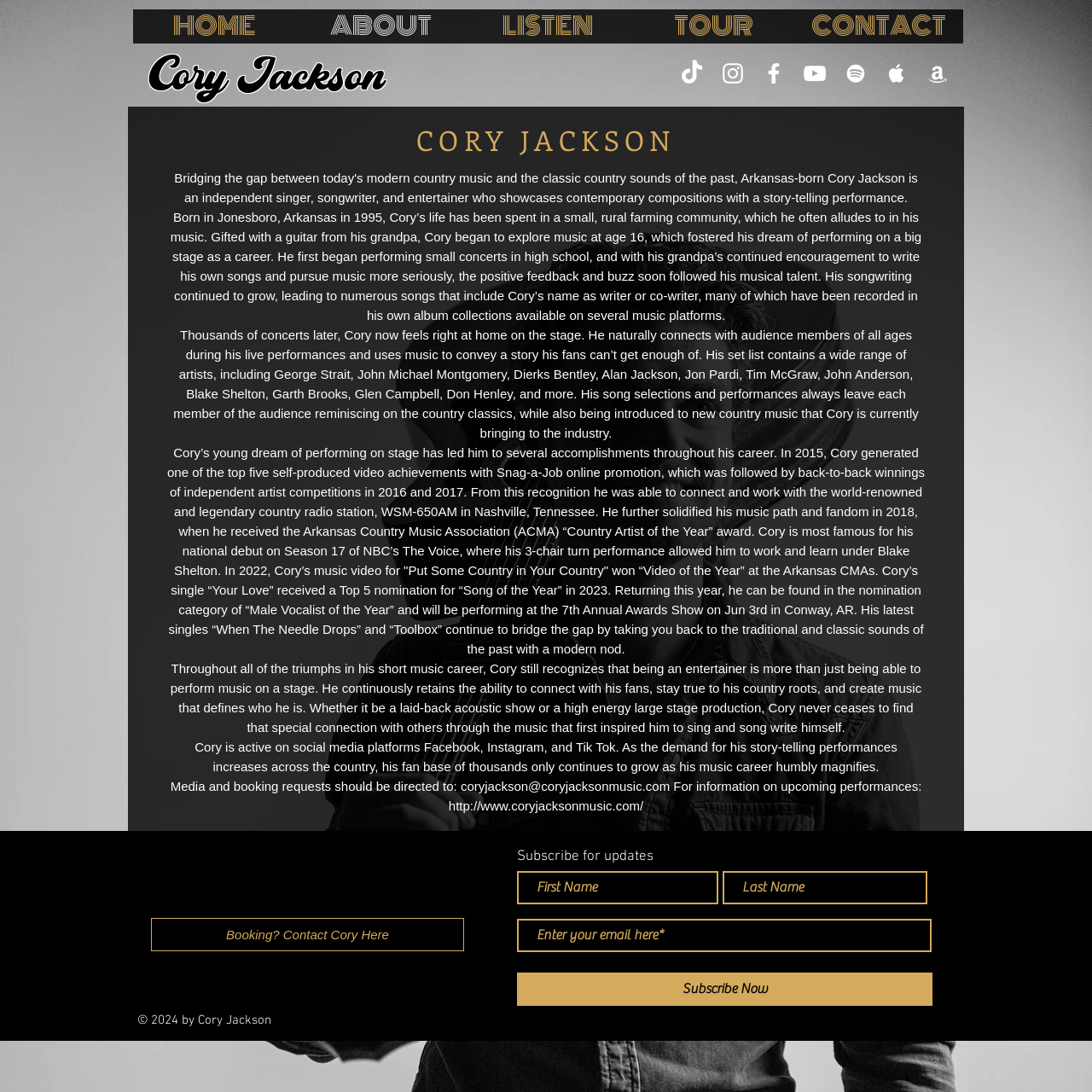Please mark the bounding box coordinates of the area that should be clicked to carry out the instruction: "Subscribe for updates".

[0.473, 0.891, 0.854, 0.921]